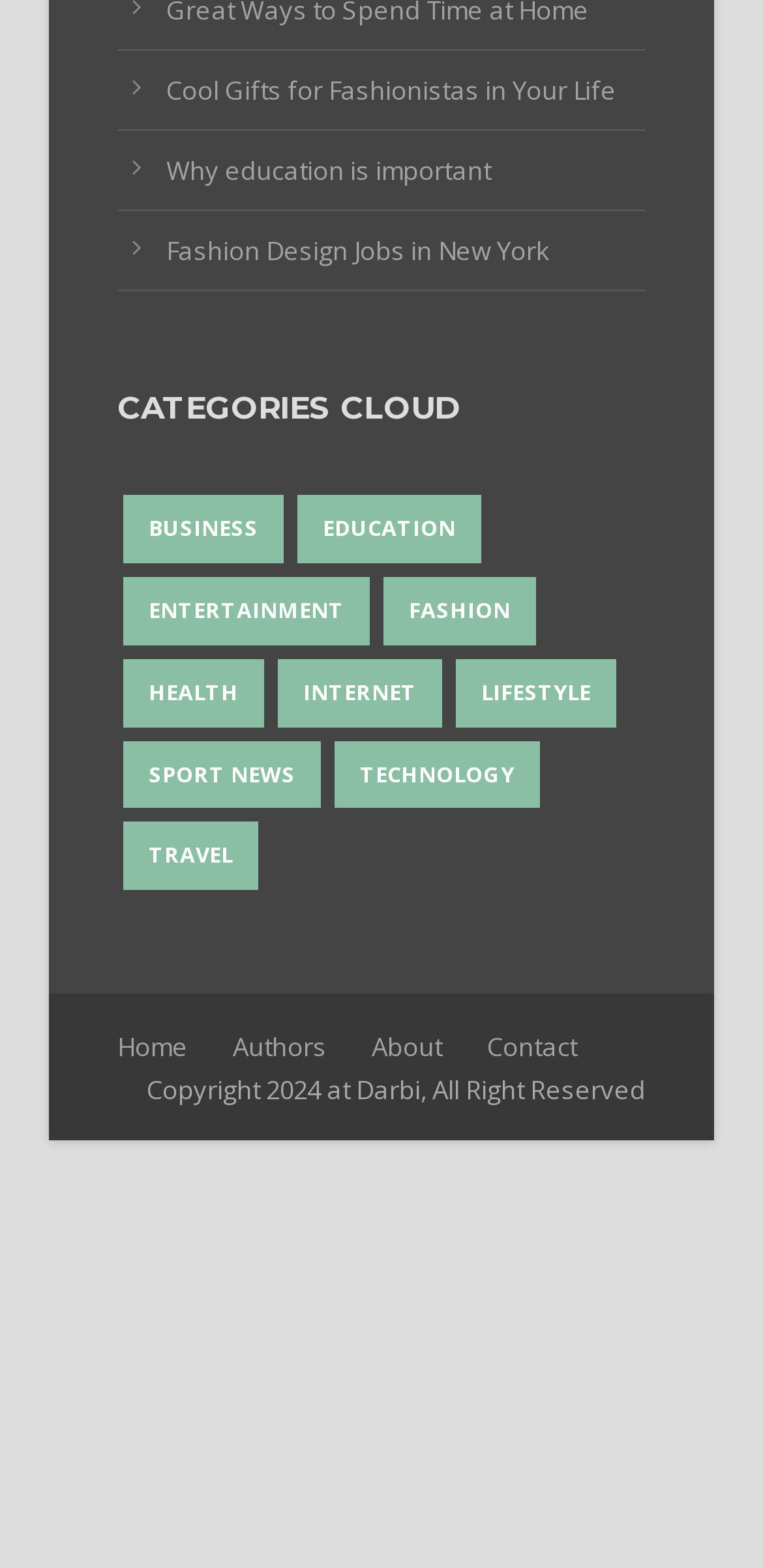Identify the bounding box coordinates of the area that should be clicked in order to complete the given instruction: "Click on 'Cool Gifts for Fashionistas in Your Life'". The bounding box coordinates should be four float numbers between 0 and 1, i.e., [left, top, right, bottom].

[0.218, 0.046, 0.808, 0.068]